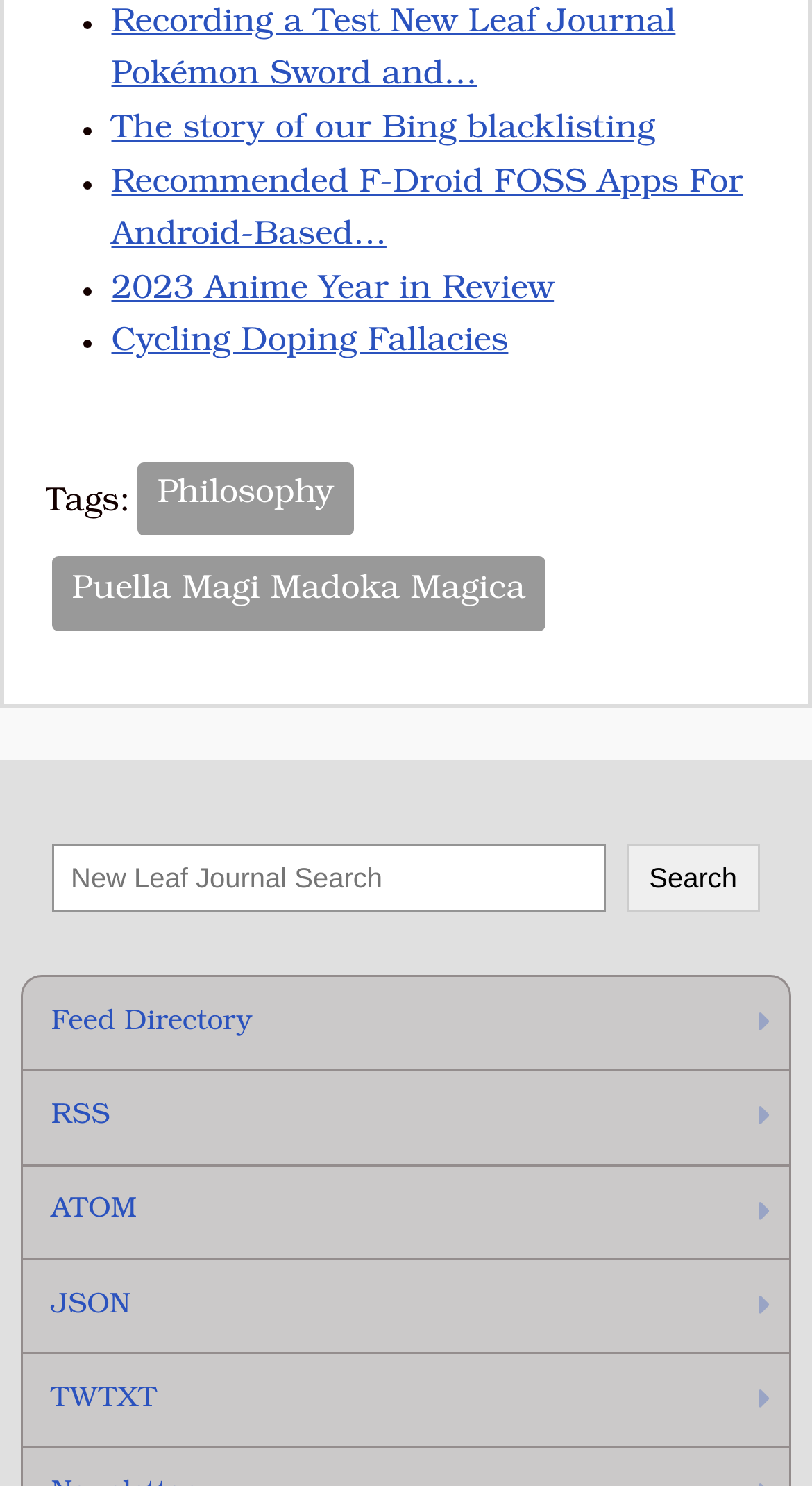Show me the bounding box coordinates of the clickable region to achieve the task as per the instruction: "Subscribe to the RSS feed".

[0.028, 0.721, 0.972, 0.783]